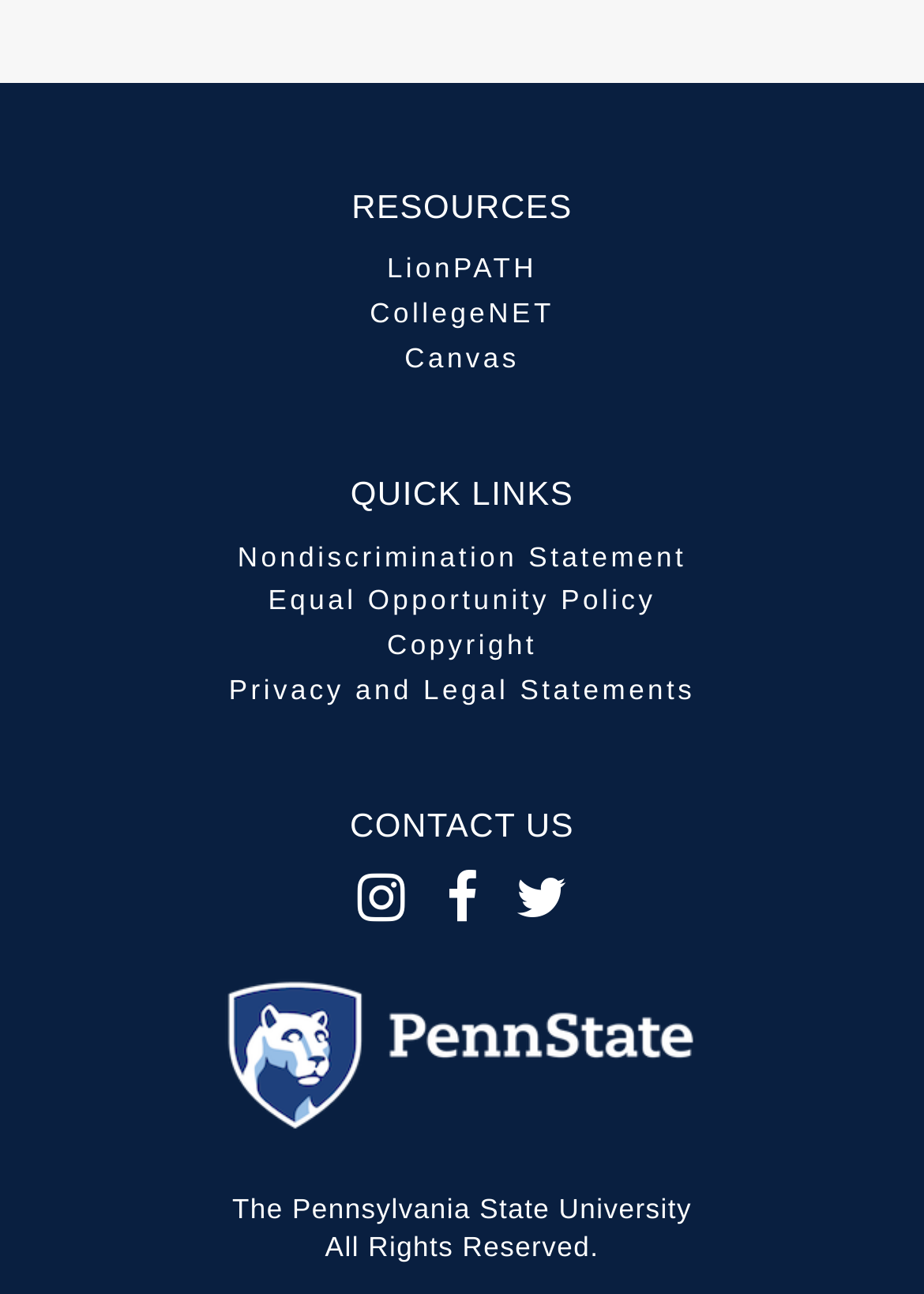What are the three social media platforms linked? Observe the screenshot and provide a one-word or short phrase answer.

Instagram, Facebook, Twitter